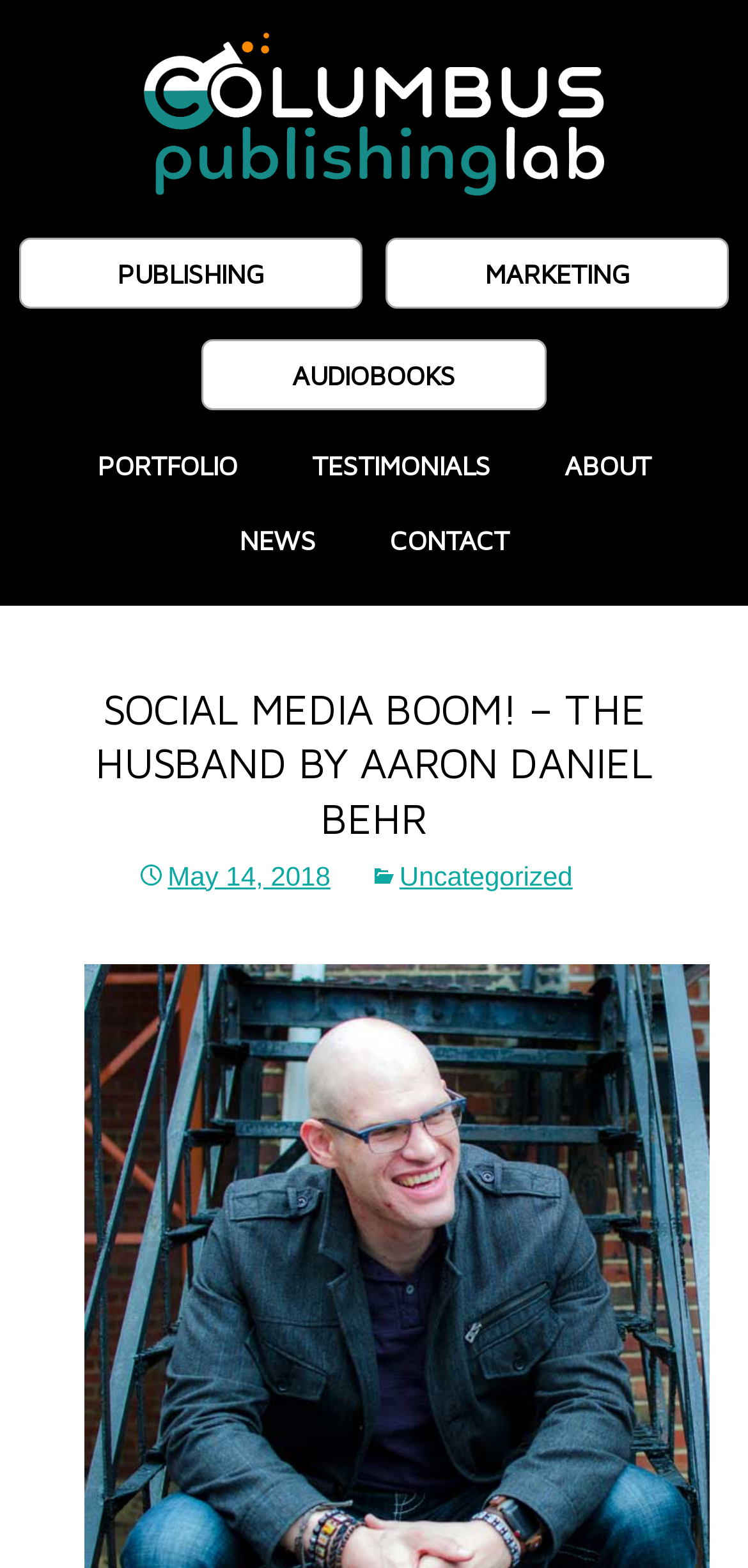Please find the bounding box coordinates for the clickable element needed to perform this instruction: "read NEWS".

[0.274, 0.32, 0.468, 0.369]